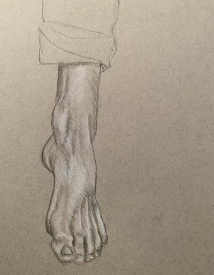Give a detailed account of everything present in the image.

This artwork features a detailed sketch of a human foot, elegantly rendered in pencil on a textured brown paper background. The foot is shown from an angle that emphasizes the graceful contours and anatomical structure, capturing the intricate details of the toes, arch, and muscles. The shading technique highlights the three-dimensional form, lending a sense of depth and realism. Above the foot, the partial view of a leg is visible, draped in a cloth, suggesting a posture of relaxation or ease. The overall composition emphasizes the beauty of the human form through focused attention on the foot, inviting viewers to appreciate the subtleties of anatomy and artistic expression.